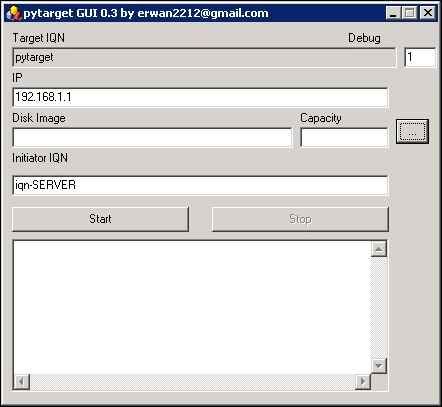What is the default value of 'Initiator IQN'?
Answer the question based on the image using a single word or a brief phrase.

iqn-SERVER